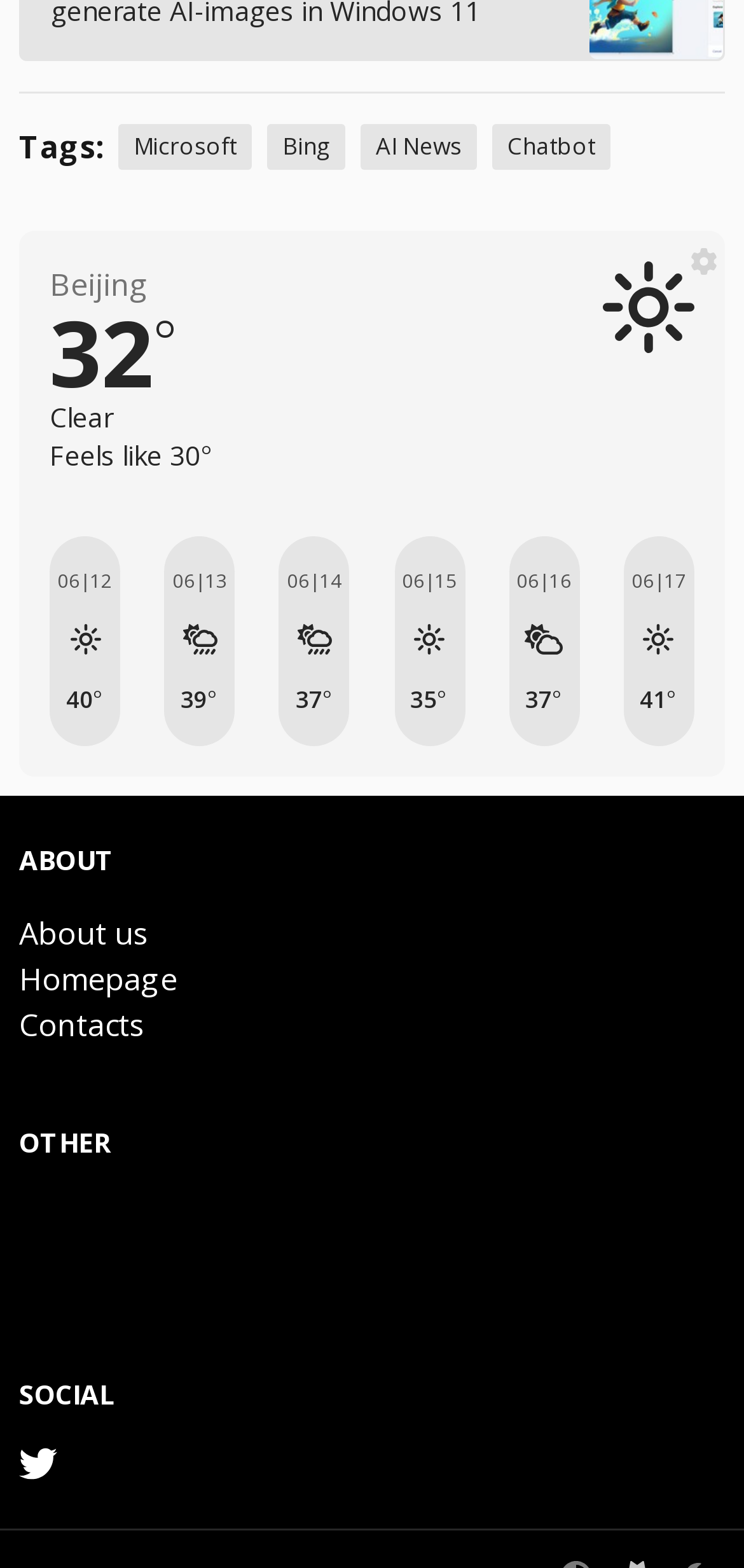Determine the coordinates of the bounding box for the clickable area needed to execute this instruction: "Click on Microsoft".

[0.159, 0.08, 0.338, 0.109]